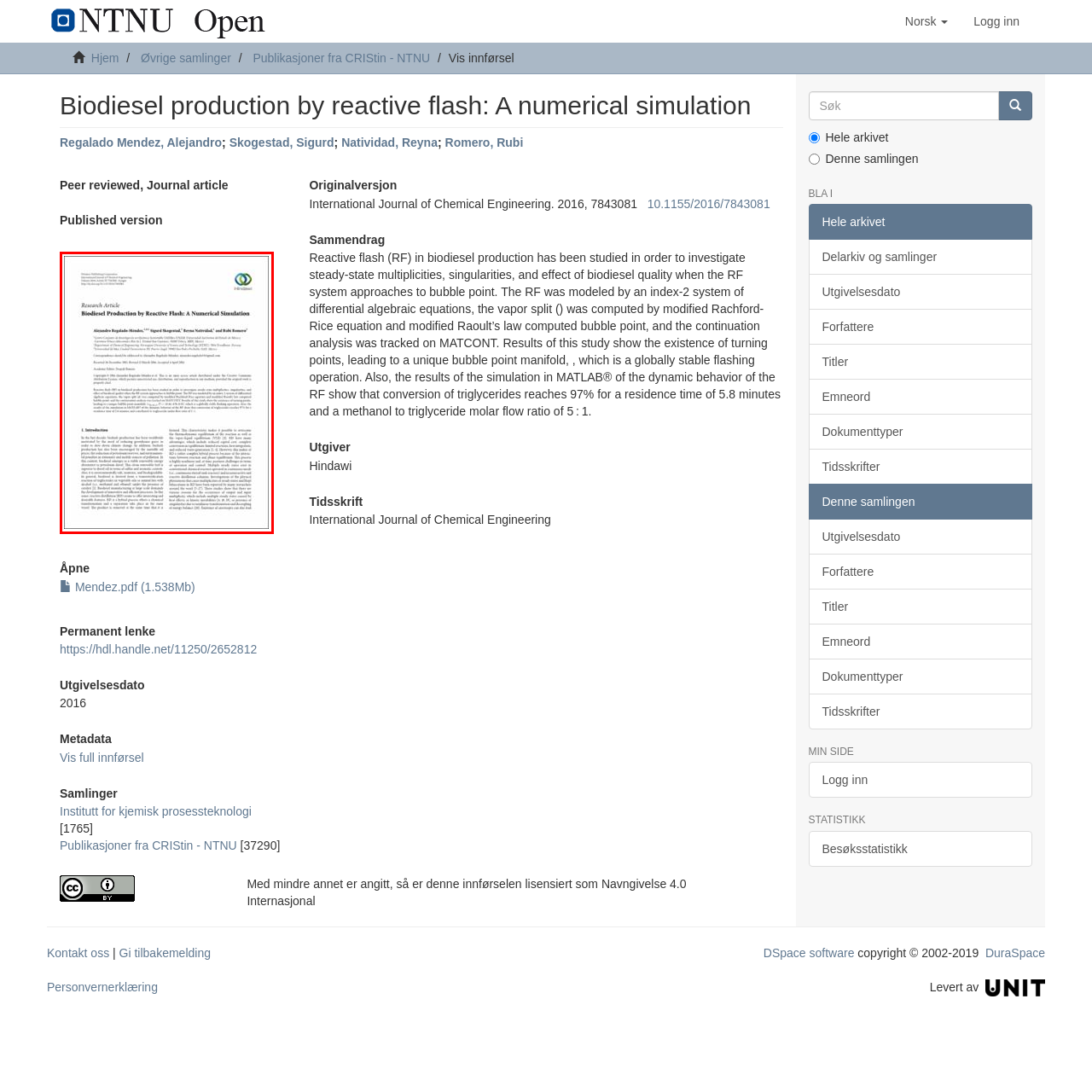Write a comprehensive caption detailing the image within the red boundary.

This image features the title page of a research article titled "Biodiesel Production by Reactive Flash: A Numerical Simulation." Authored by Alejandro Regalado Mendez, Sigurd Skogestad, Reyna Natividad, and Rubi Romero, the document presents a scientific exploration into the mechanisms of biodiesel production using a numerical simulation approach. 

The top section highlights the article's classification as a research article, which is fundamental in the scientific discourse surrounding chemical engineering and biodiesel technology. Below the title, the authors are listed, indicating collaboration among researchers, possibly from different academic institutions. The layout suggests a formal presentation typical of academic publications, where precise information is crucial for dissemination among scientists and engineers in the field.

The footer of the page likely contains information about the journal where the article is published, along with publication details. Such structured documentation is essential for facilitating academic citations and discussions on sustainable energy practices.